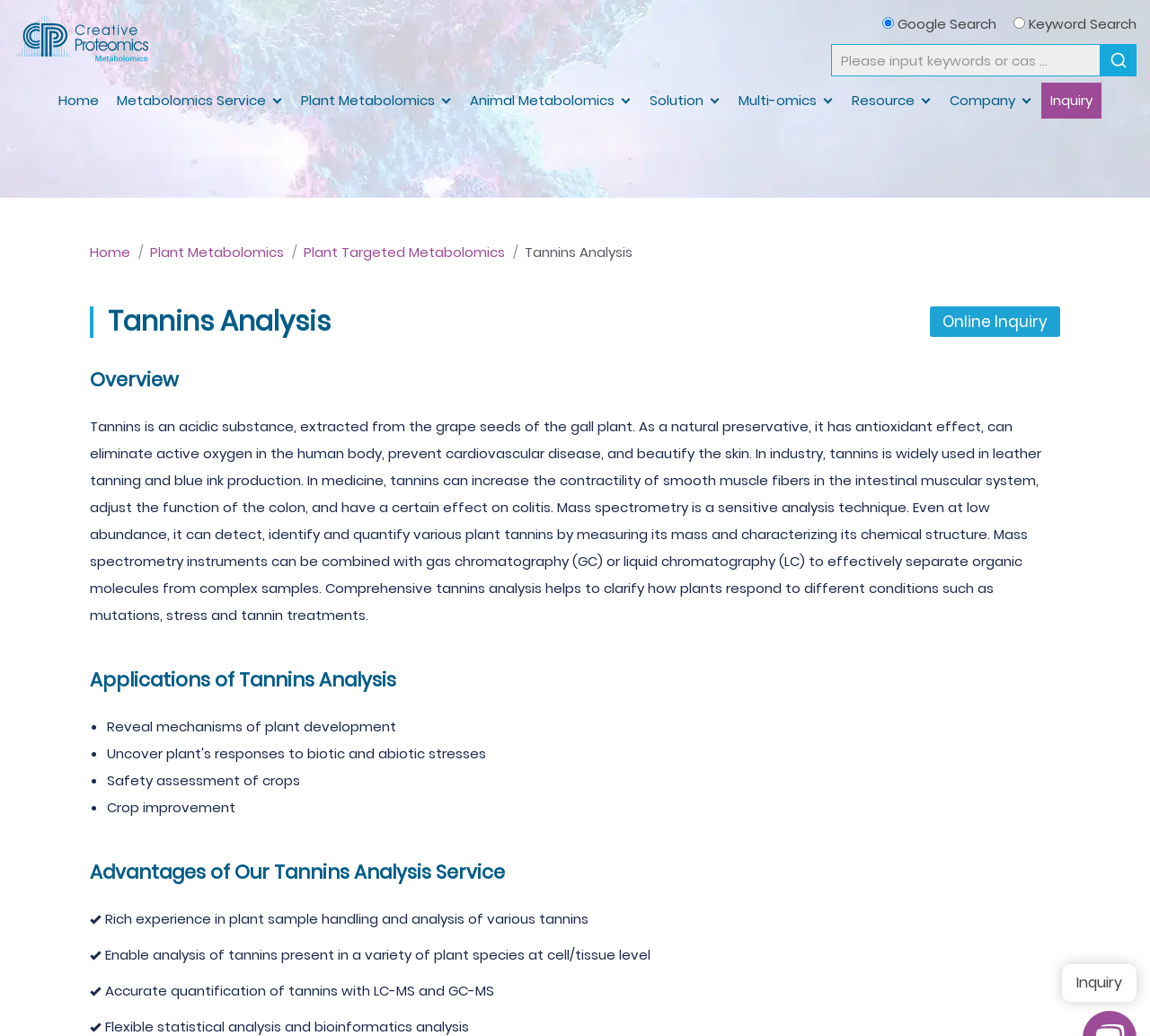Kindly determine the bounding box coordinates for the clickable area to achieve the given instruction: "Submit an online inquiry".

[0.809, 0.296, 0.922, 0.326]